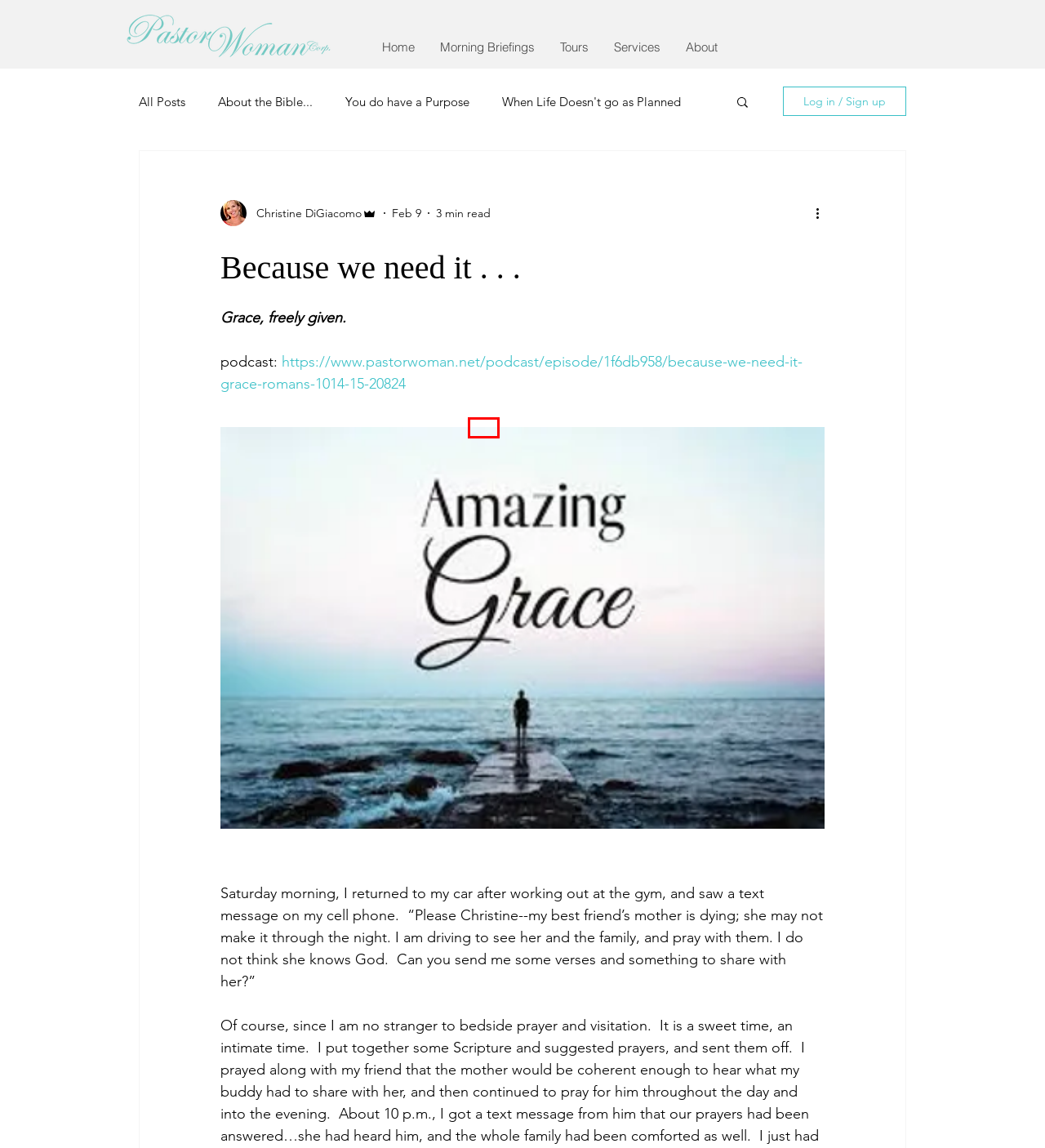Assess the screenshot of a webpage with a red bounding box and determine which webpage description most accurately matches the new page after clicking the element within the red box. Here are the options:
A. John
B. Identity
C. 1 Corinthians
D. 2 Corinthians
E. Philippians 2018
F. When Life Doesn't go as Planned
G. Acts
H. Listen | Pastor Woman

A